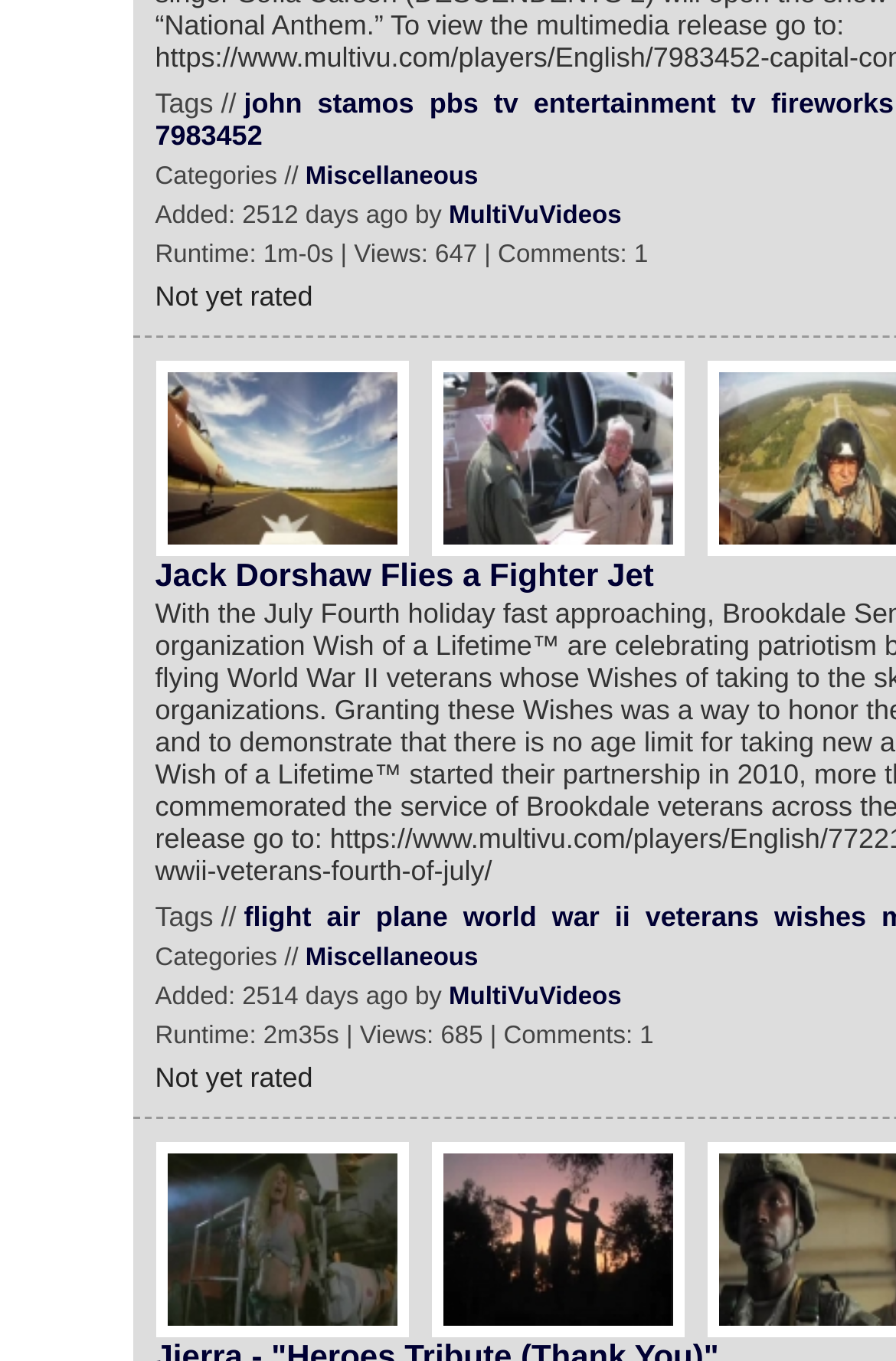Who uploaded the second video?
Answer the question in a detailed and comprehensive manner.

I checked the 'Added: ... days ago by' label next to the second video and it says 'Added: 2514 days ago by MultiVuVideos', so the uploader of the second video is MultiVuVideos.